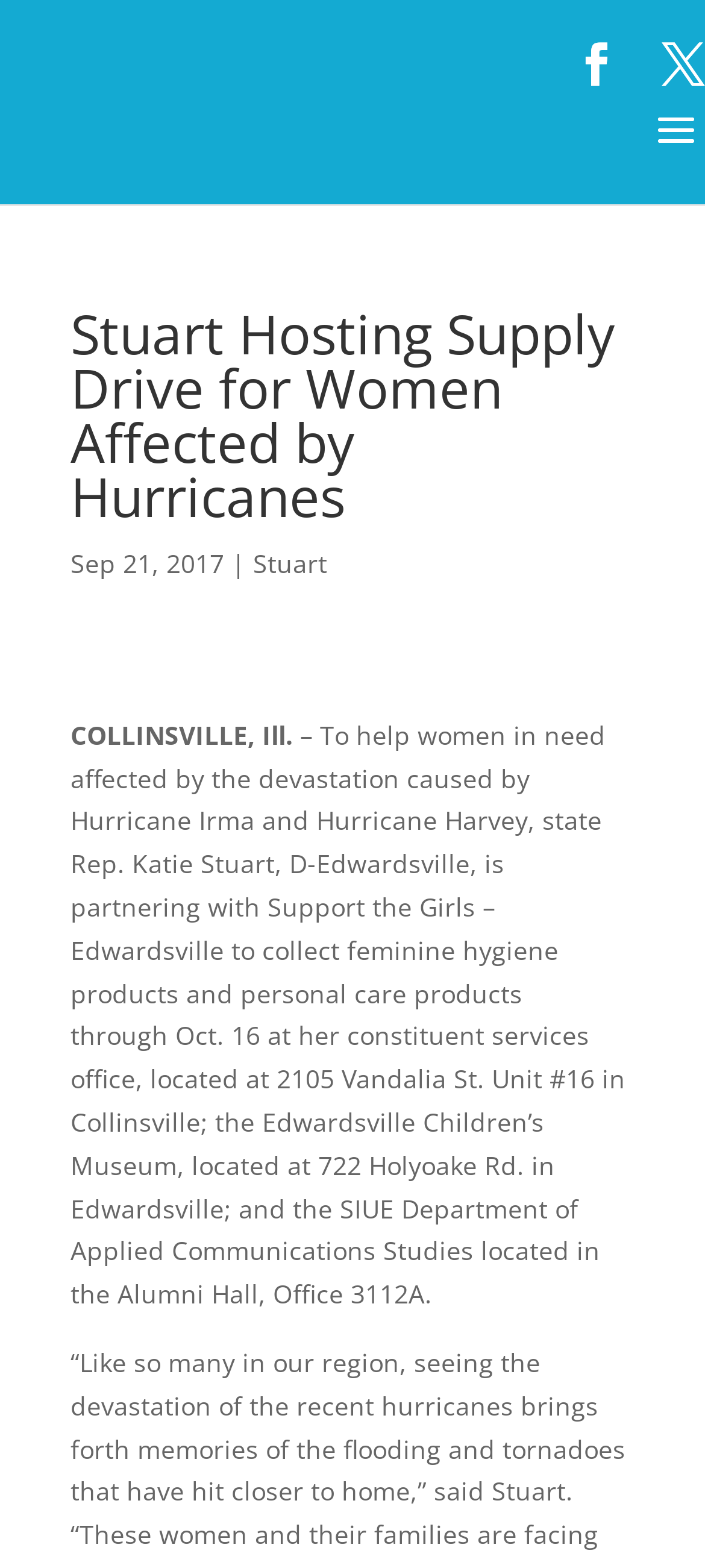Where is the constituent services office located?
Give a one-word or short-phrase answer derived from the screenshot.

2105 Vandalia St. Unit #16